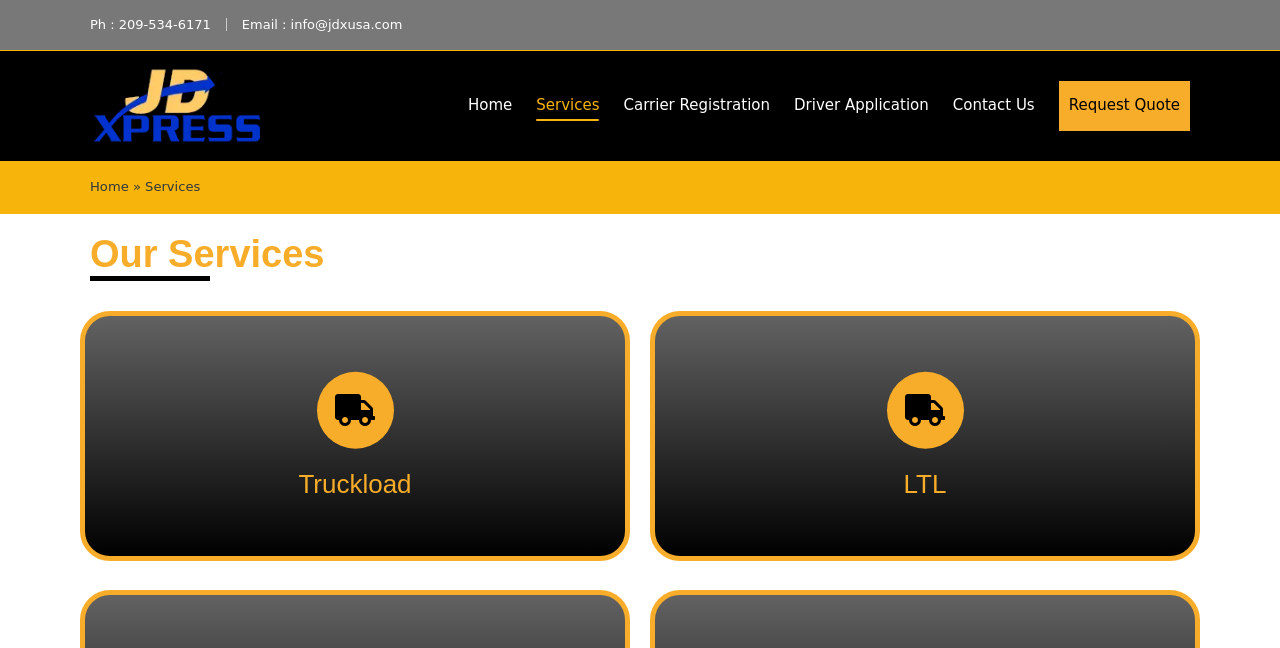What is the purpose of the 'Request Quote' link? Using the information from the screenshot, answer with a single word or phrase.

To get a quote for a service